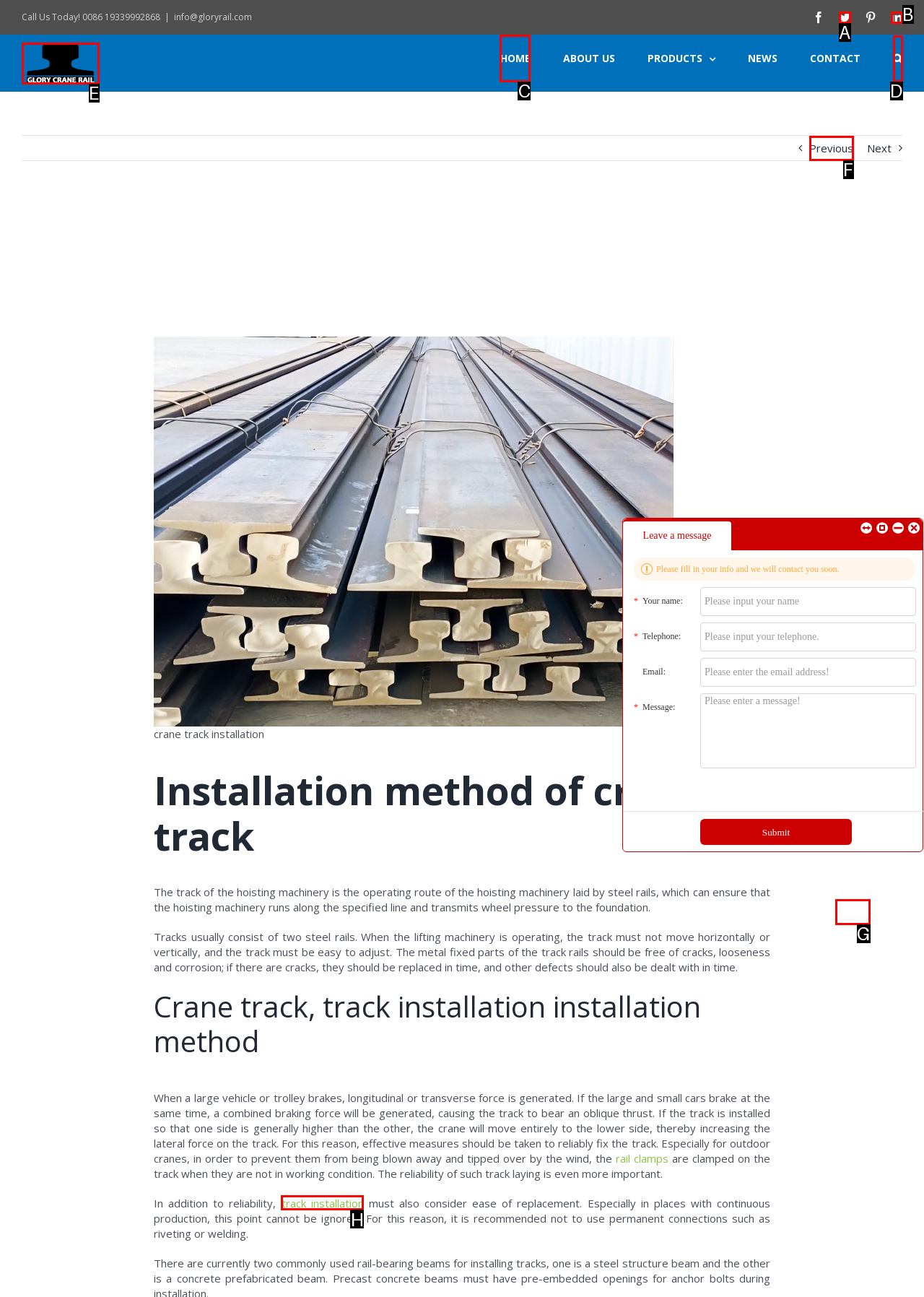What letter corresponds to the UI element to complete this task: Click the 'HOME' link
Answer directly with the letter.

C